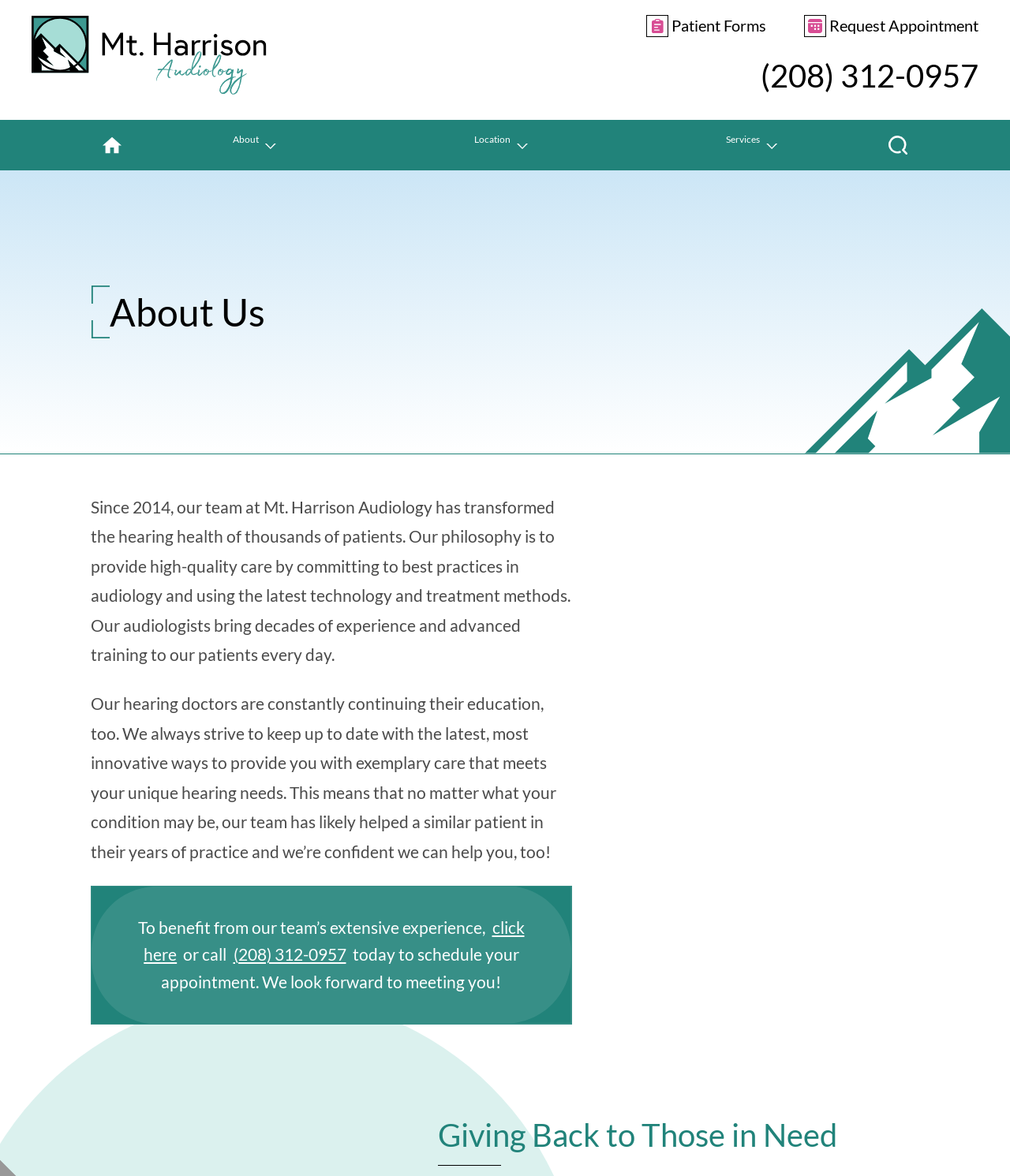Respond to the question below with a single word or phrase:
What is the phone number to schedule an appointment?

(208) 312-0957